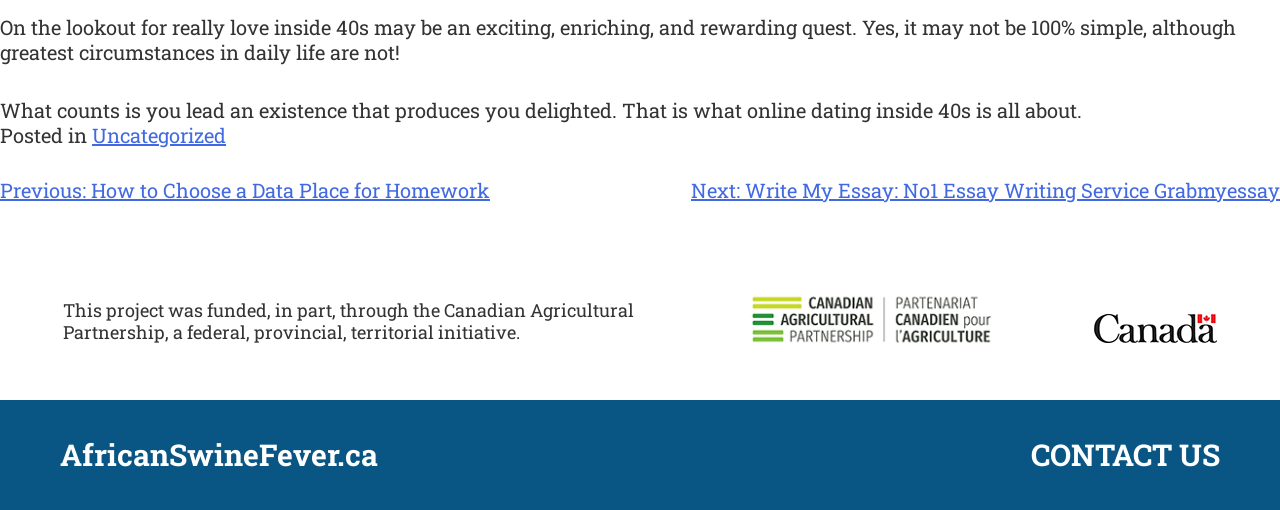Determine the bounding box for the described HTML element: "CONTACT US". Ensure the coordinates are four float numbers between 0 and 1 in the format [left, top, right, bottom].

[0.805, 0.863, 0.953, 0.922]